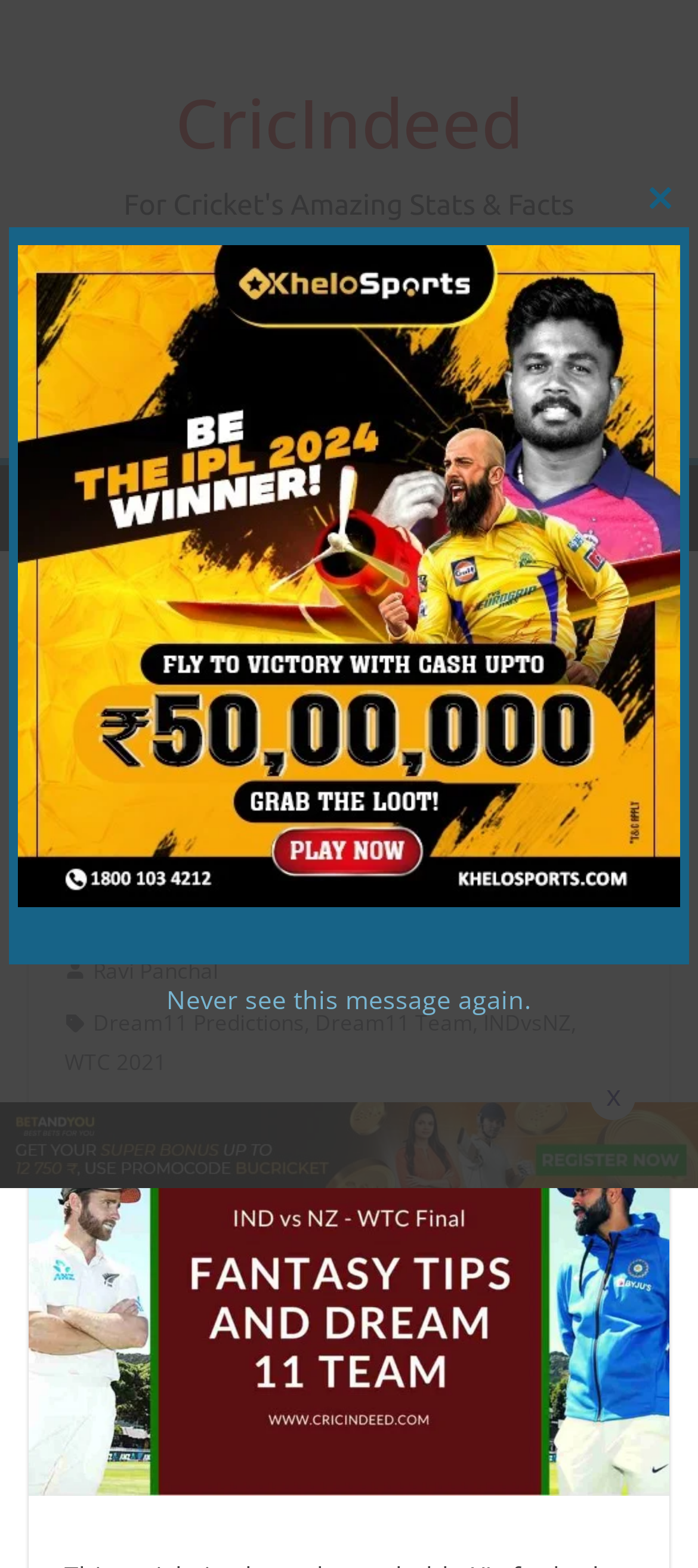What type of content is available on this webpage?
Please give a well-detailed answer to the question.

The webpage appears to provide fantasy tips and predictions for the IND vs NZ - WTC Final match, as evident from the link elements that say 'FANTASY TIPS', 'Dream11 Predictions', and 'Dream11 Team'.